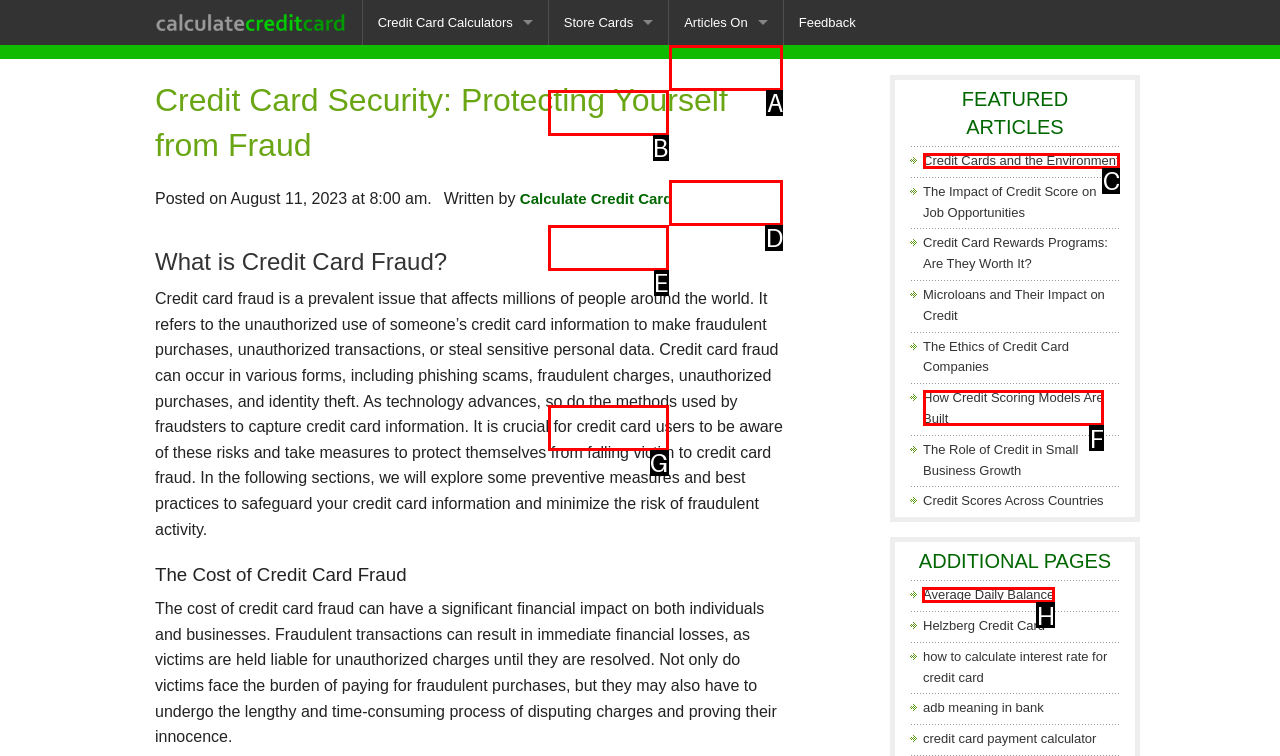Indicate the UI element to click to perform the task: Explore the Average Daily Balance Calculator. Reply with the letter corresponding to the chosen element.

H